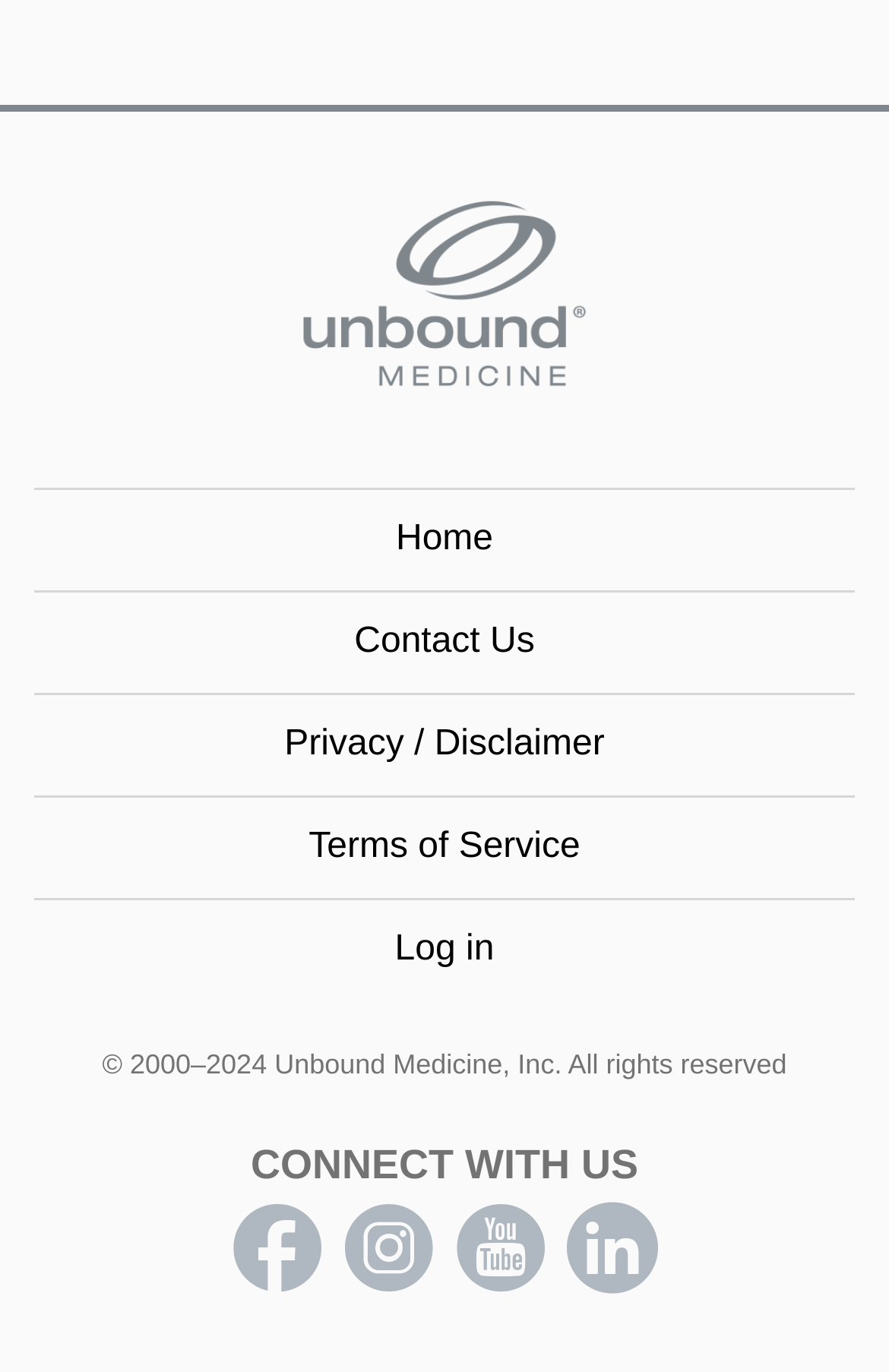Locate the bounding box coordinates of the element to click to perform the following action: 'Click the Unbound Medicine logo'. The coordinates should be given as four float values between 0 and 1, in the form of [left, top, right, bottom].

[0.322, 0.14, 0.678, 0.298]